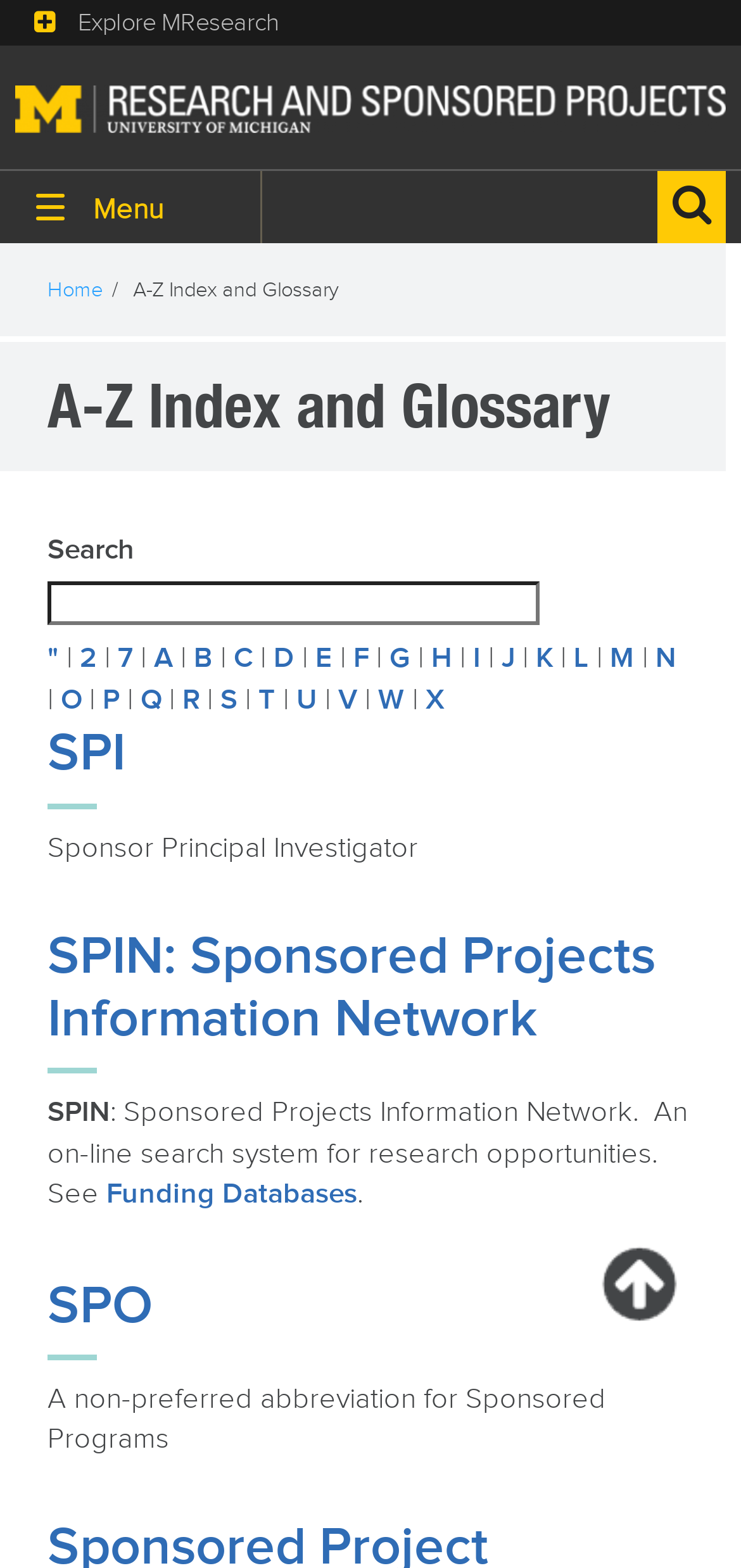Please determine the bounding box coordinates for the UI element described here. Use the format (top-left x, top-left y, bottom-right x, bottom-right y) with values bounded between 0 and 1: name="kw" title="search terms"

[0.887, 0.109, 0.995, 0.155]